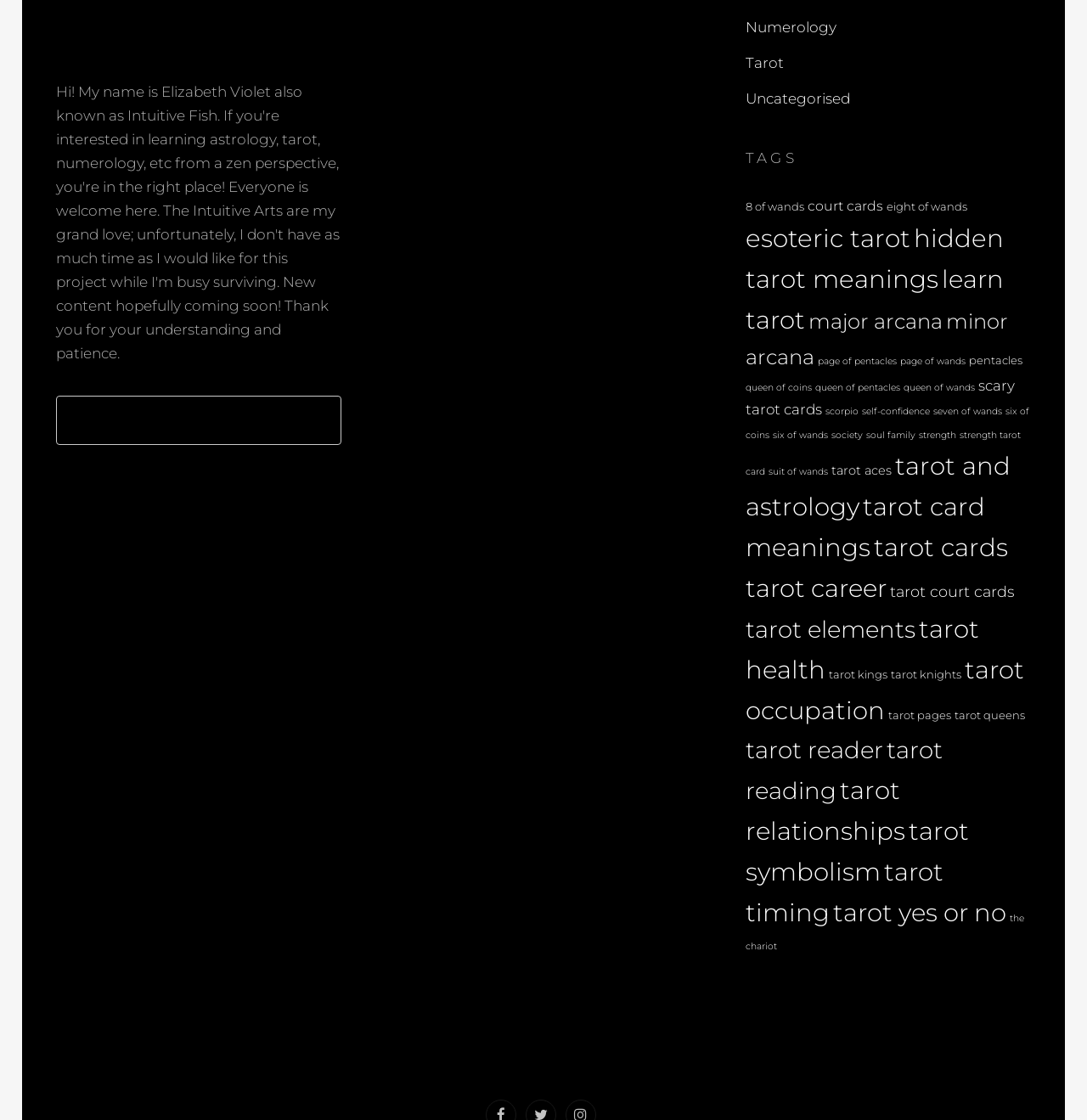Please identify the bounding box coordinates of the element's region that needs to be clicked to fulfill the following instruction: "Learn about the 'queen of wands' tarot card". The bounding box coordinates should consist of four float numbers between 0 and 1, i.e., [left, top, right, bottom].

[0.831, 0.341, 0.897, 0.351]